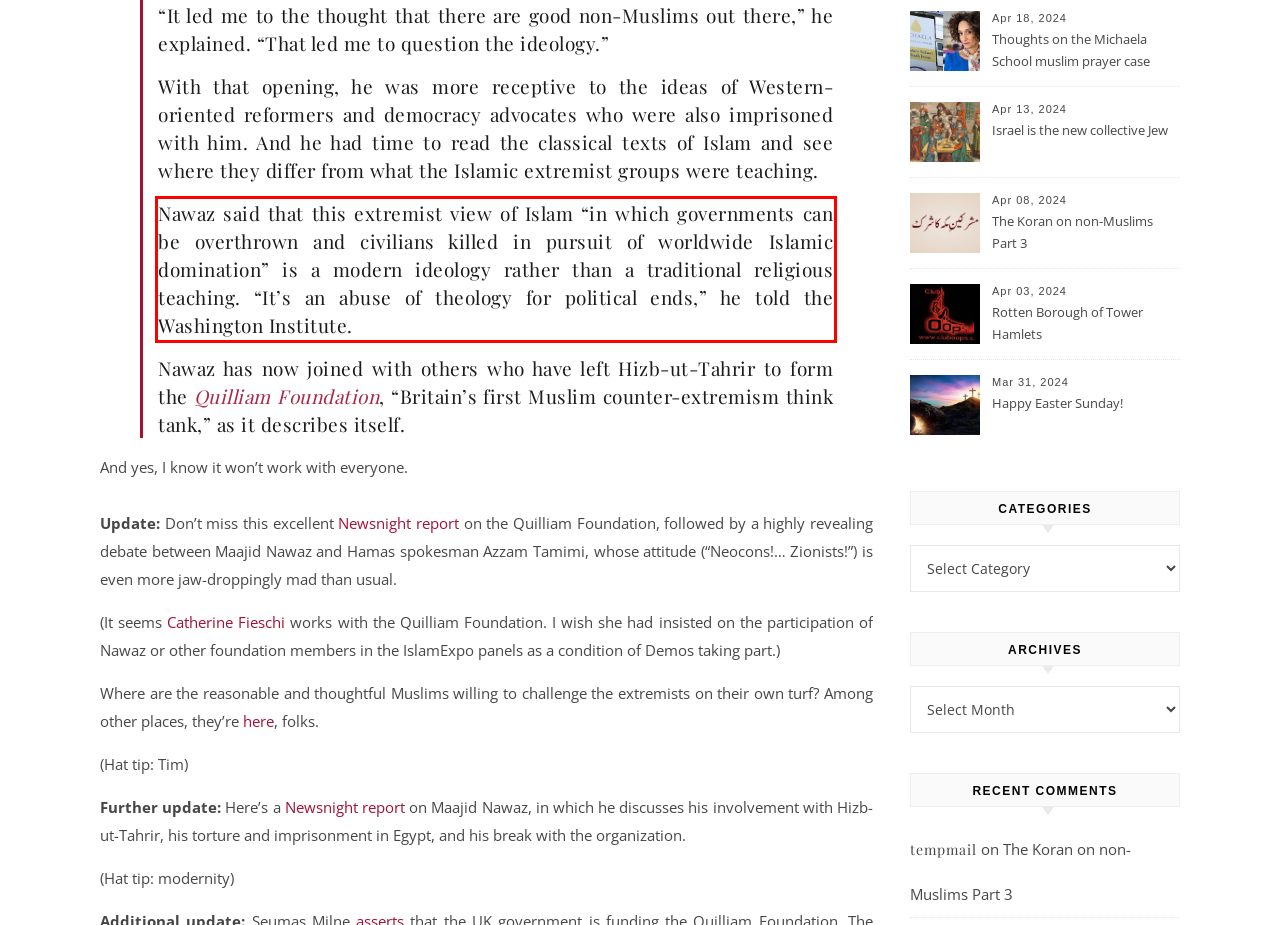Examine the screenshot of the webpage, locate the red bounding box, and generate the text contained within it.

Nawaz said that this extremist view of Islam “in which governments can be overthrown and civilians killed in pursuit of worldwide Islamic domination” is a modern ideology rather than a traditional religious teaching. “It’s an abuse of theology for political ends,” he told the Washington Institute.